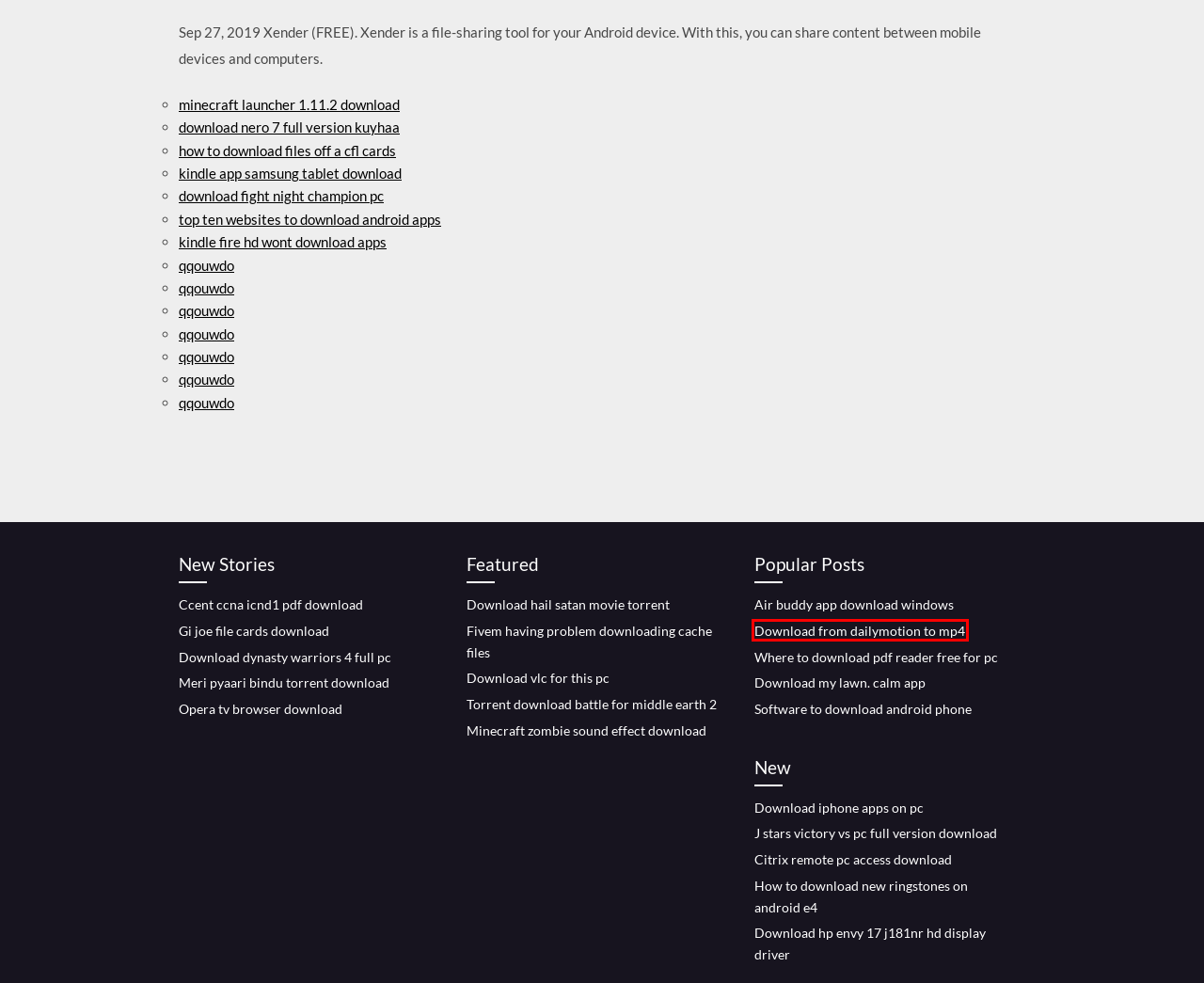Assess the screenshot of a webpage with a red bounding box and determine which webpage description most accurately matches the new page after clicking the element within the red box. Here are the options:
A. J stars victory vs pc full version download (2020)
B. Download from dailymotion to mp4 (2020)
C. Software to download android phone [2020]
D. Fivem having problem downloading cache files (2020)
E. Kindle app samsung tablet download [2020]
F. Download vlc for this pc (2020)
G. Where to download pdf reader free for pc (2020)
H. Ccent ccna icnd1 pdf download (2020)

B